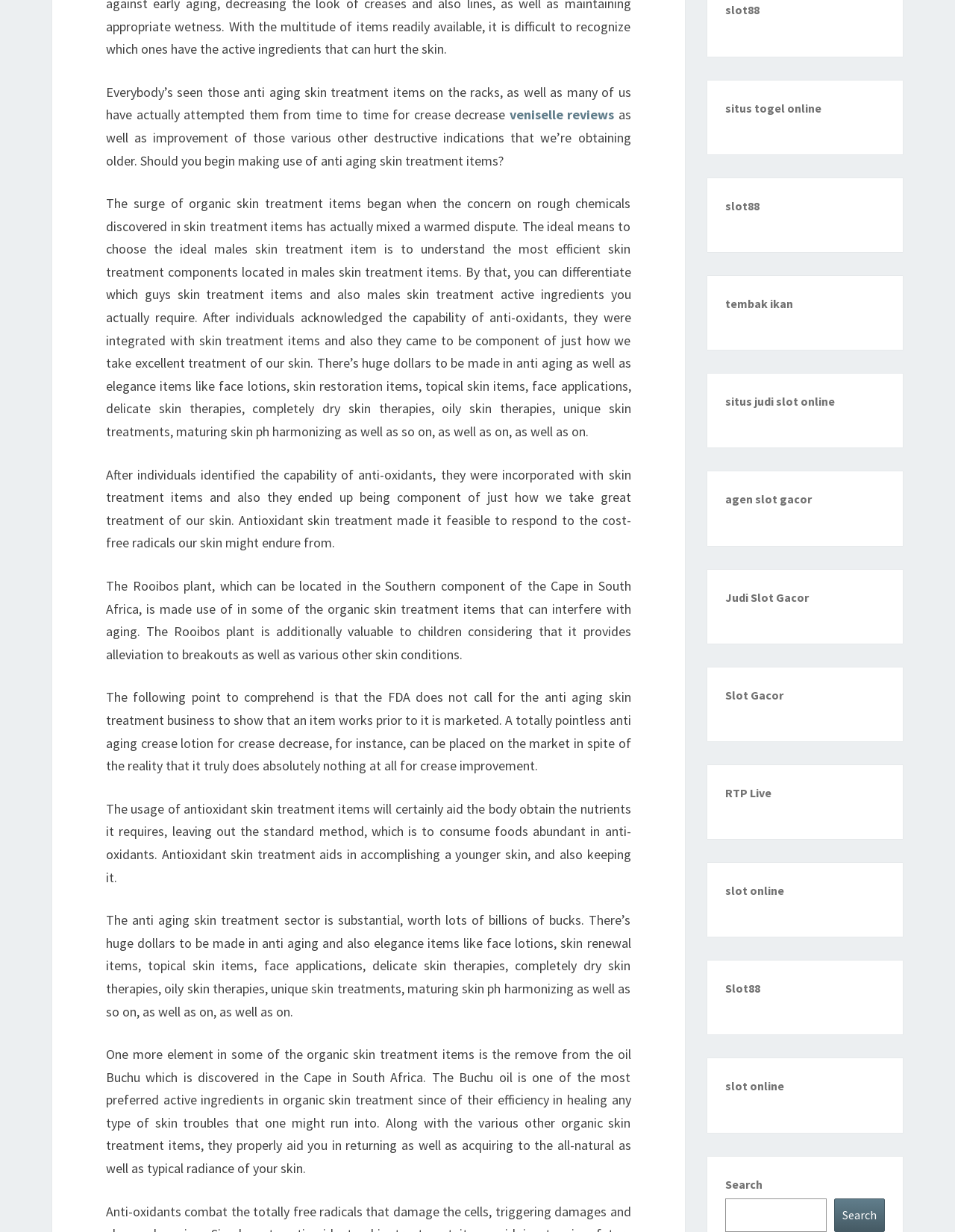Determine the bounding box coordinates for the HTML element mentioned in the following description: "Slot88". The coordinates should be a list of four floats ranging from 0 to 1, represented as [left, top, right, bottom].

[0.759, 0.796, 0.796, 0.808]